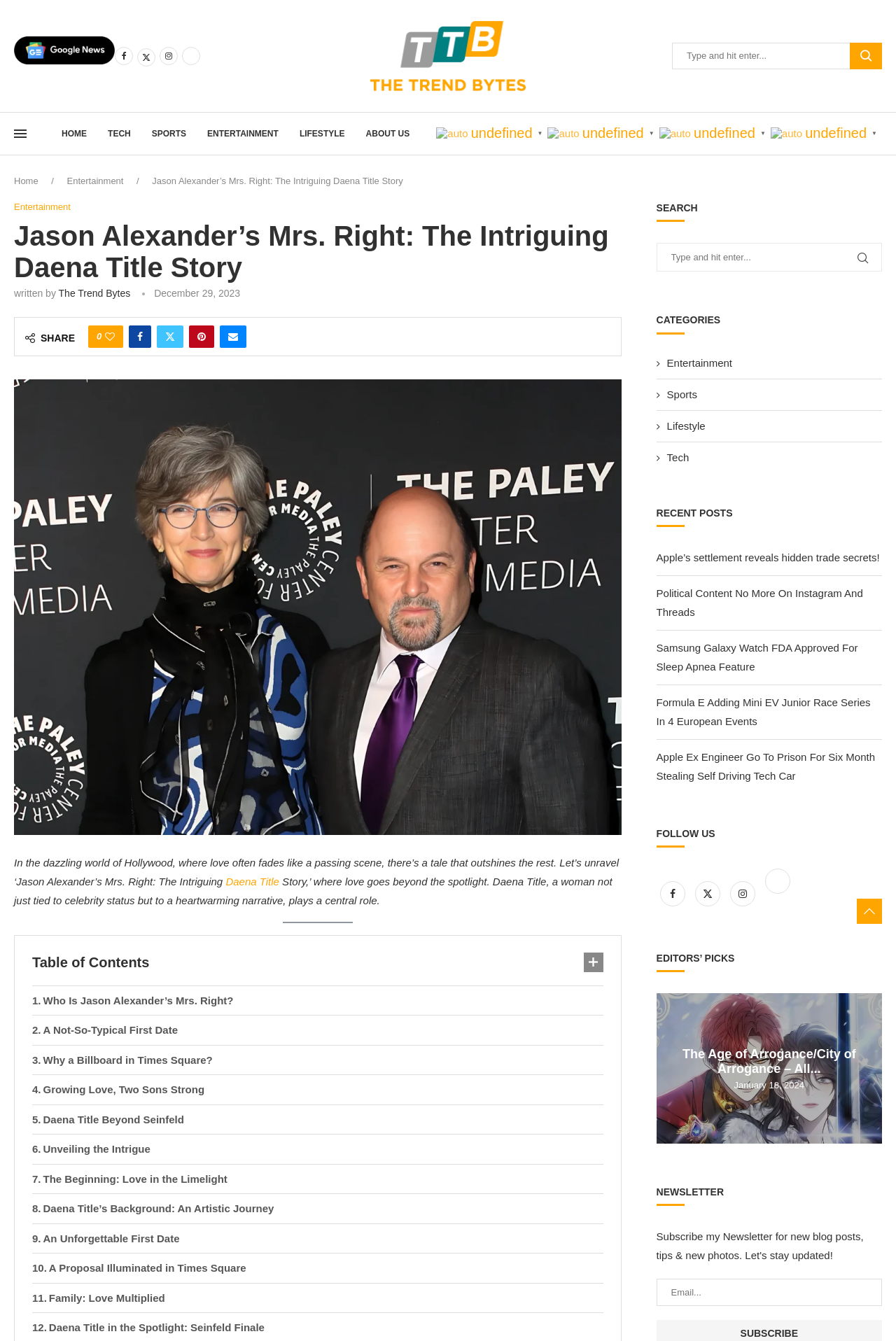Locate the bounding box coordinates of the clickable region necessary to complete the following instruction: "Go to Entertainment page". Provide the coordinates in the format of four float numbers between 0 and 1, i.e., [left, top, right, bottom].

[0.231, 0.089, 0.311, 0.11]